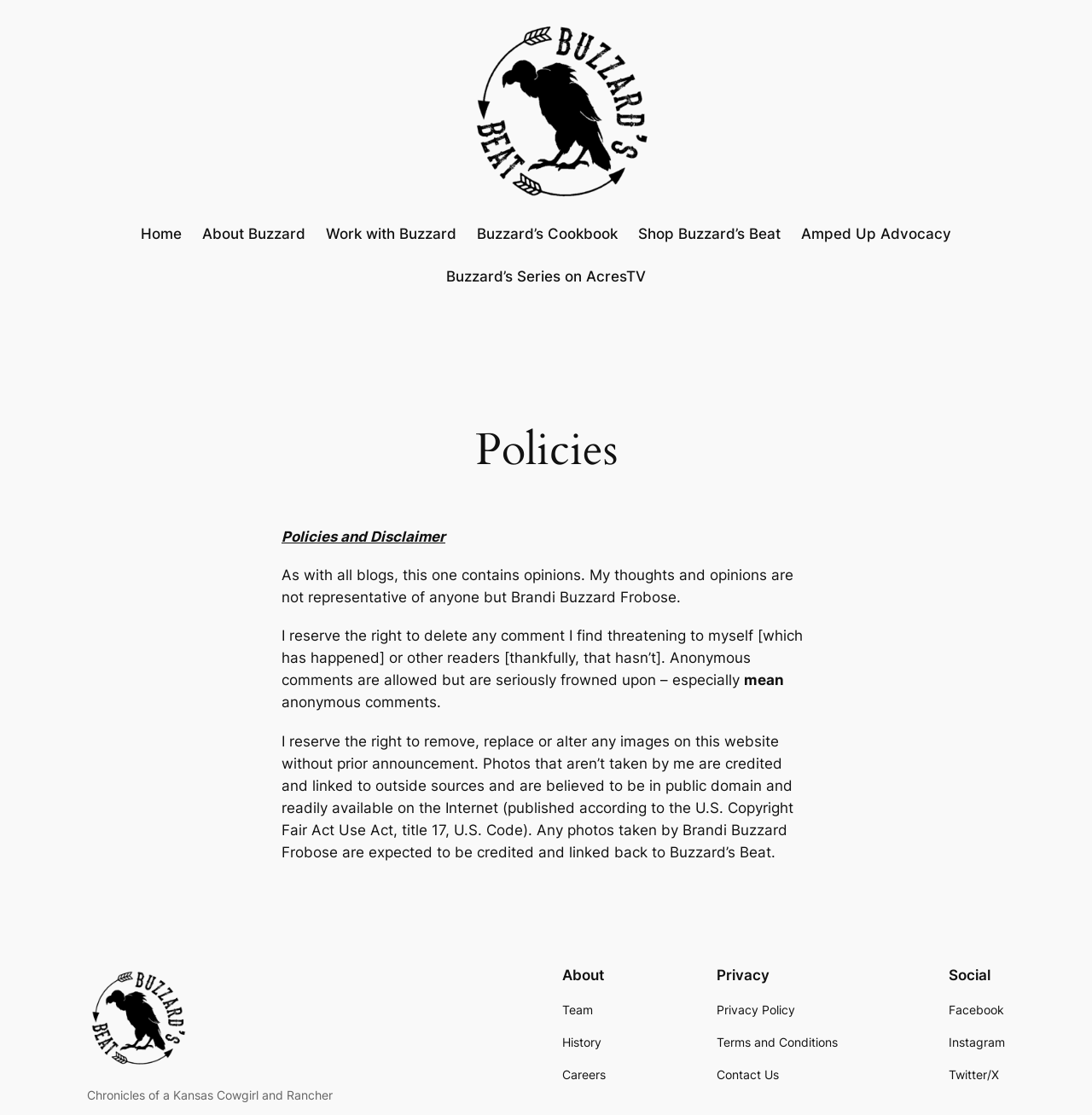What is the name of the blog?
Could you answer the question in a detailed manner, providing as much information as possible?

The name of the blog can be found in the top-left corner of the webpage, where it is written as 'Policies – Buzzard's Beat'. Additionally, the same name is mentioned in the navigation menu and at the bottom of the webpage.